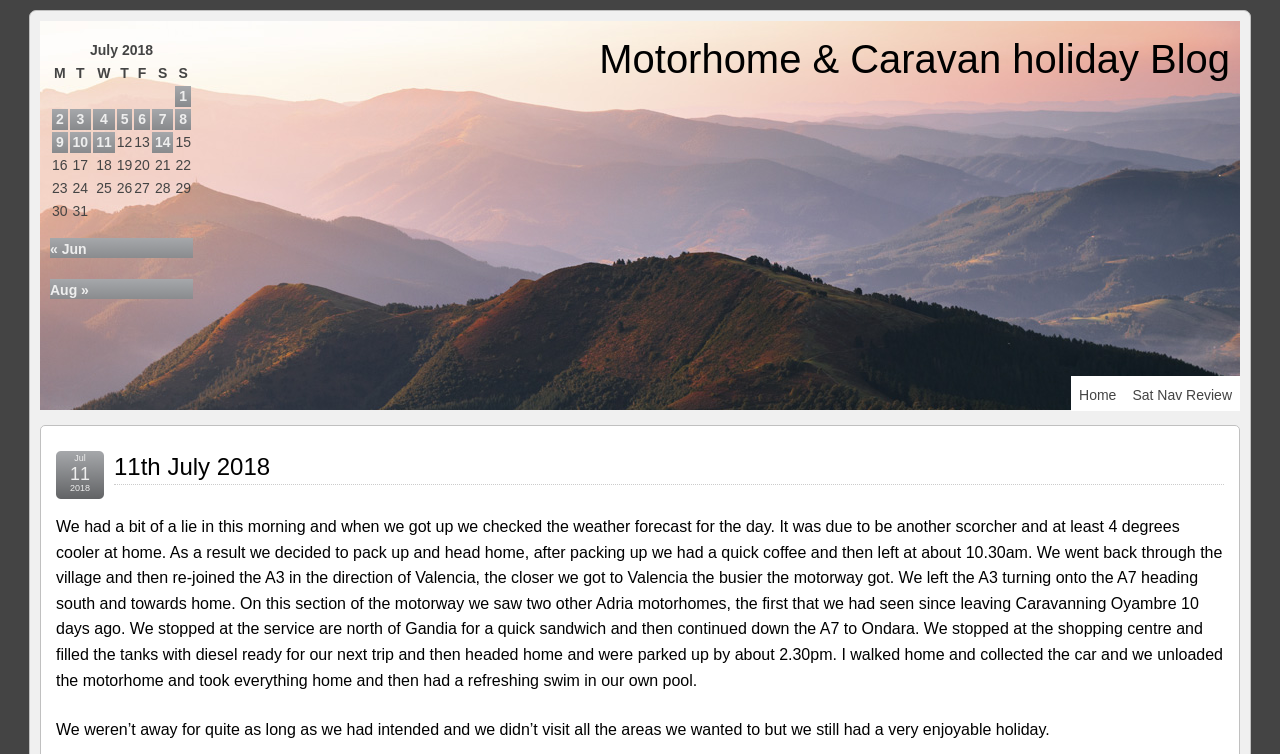Bounding box coordinates are specified in the format (top-left x, top-left y, bottom-right x, bottom-right y). All values are floating point numbers bounded between 0 and 1. Please provide the bounding box coordinate of the region this sentence describes: Motorhome & Caravan holiday Blog

[0.468, 0.049, 0.969, 0.107]